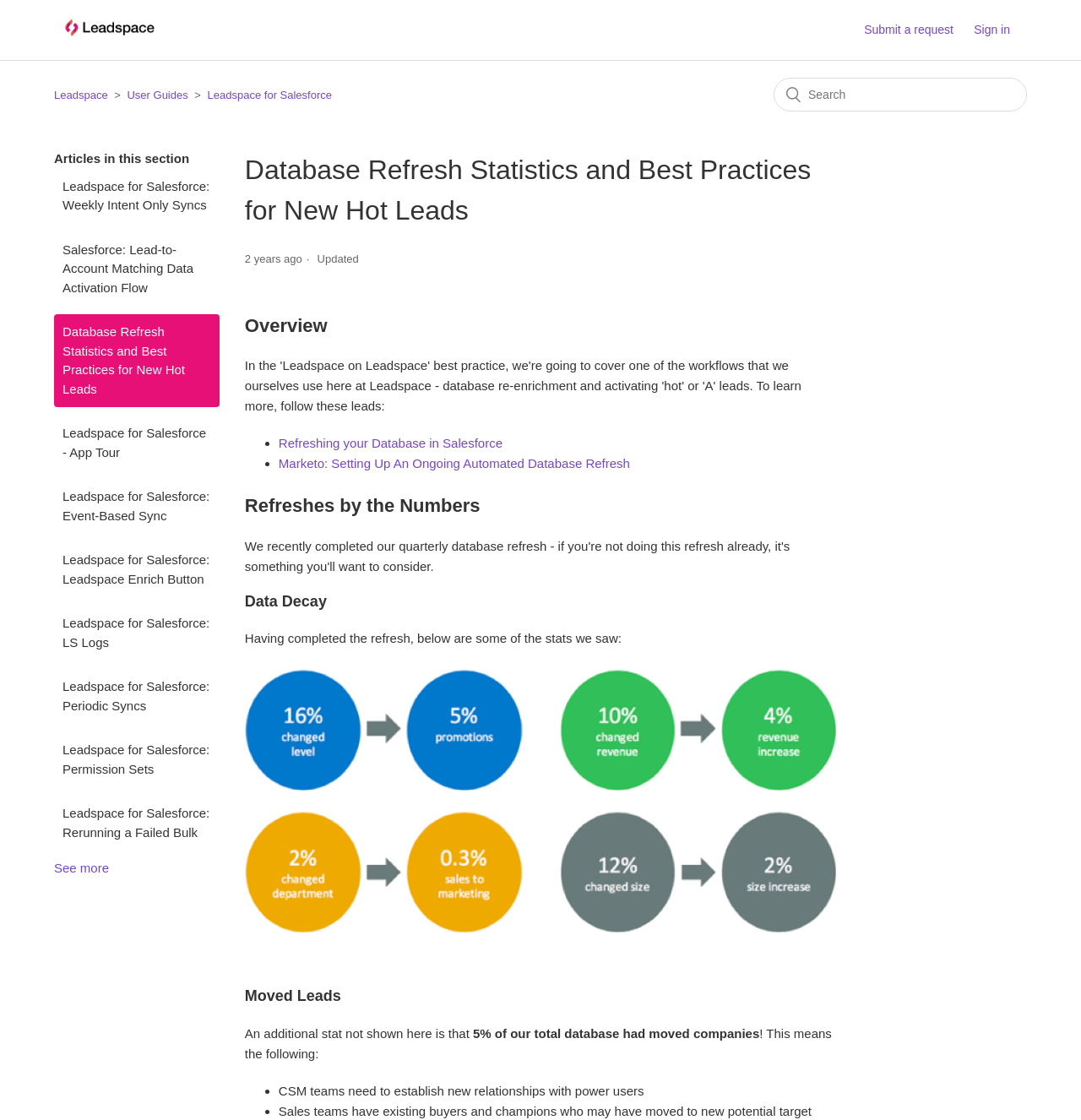Refer to the image and answer the question with as much detail as possible: What is the purpose of the 'Sign in' button?

I inferred the answer by examining the button element with the text 'Sign in' at the top right corner of the webpage, which implies that the button is intended for users to sign in to their accounts.